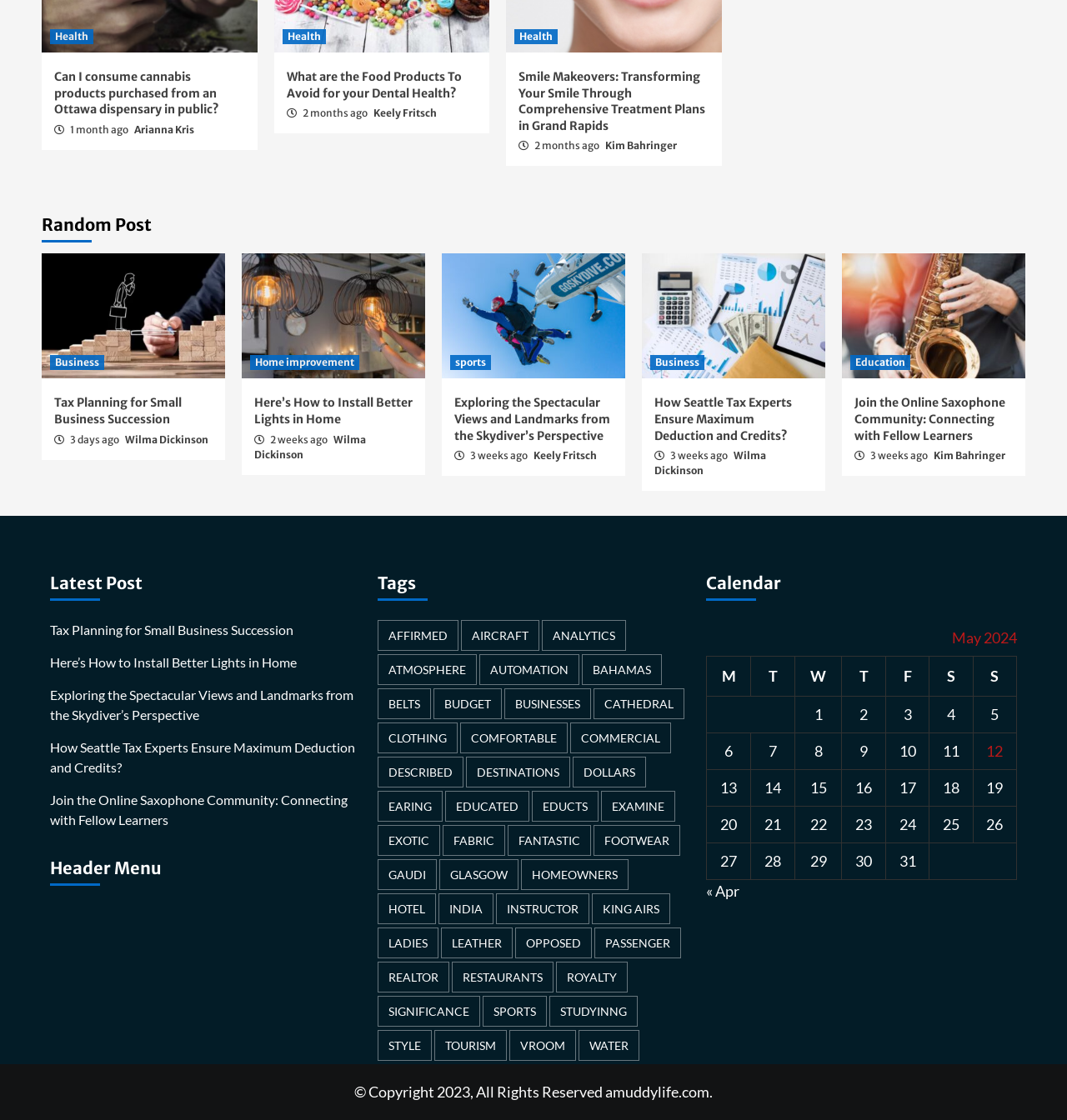Please specify the bounding box coordinates of the clickable region to carry out the following instruction: "Click on the 'Health' link". The coordinates should be four float numbers between 0 and 1, in the format [left, top, right, bottom].

[0.047, 0.026, 0.088, 0.039]